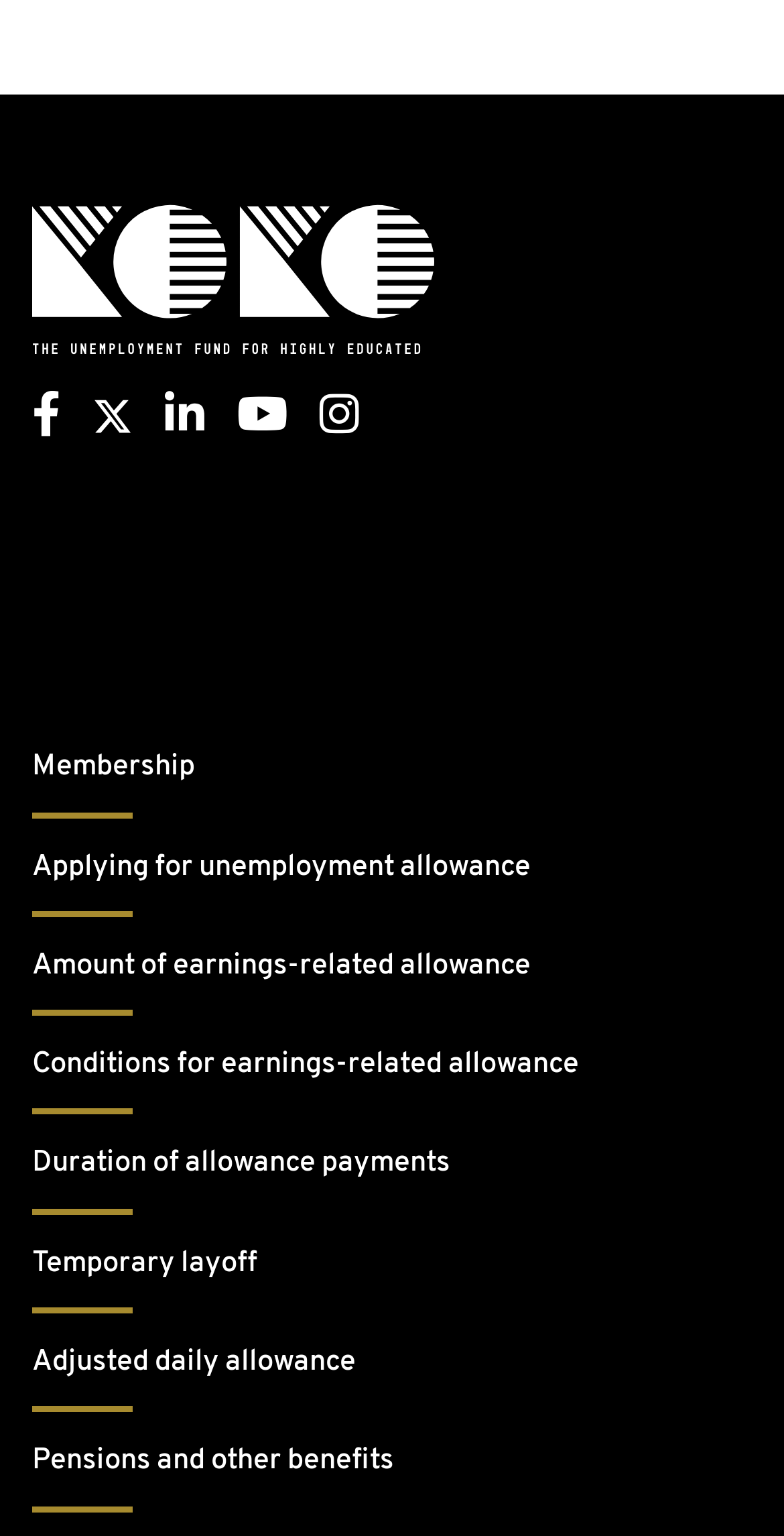Given the description Applying for unemployment allowance, predict the bounding box coordinates of the UI element. Ensure the coordinates are in the format (top-left x, top-left y, bottom-right x, bottom-right y) and all values are between 0 and 1.

[0.041, 0.553, 0.918, 0.597]